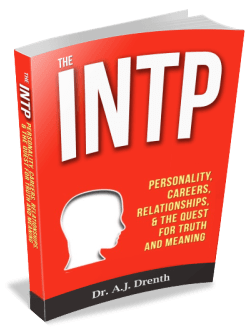What is the dominant color of the book cover?
Refer to the image and provide a thorough answer to the question.

According to the caption, the book cover has a 'bold red background', which implies that red is the dominant color of the cover.